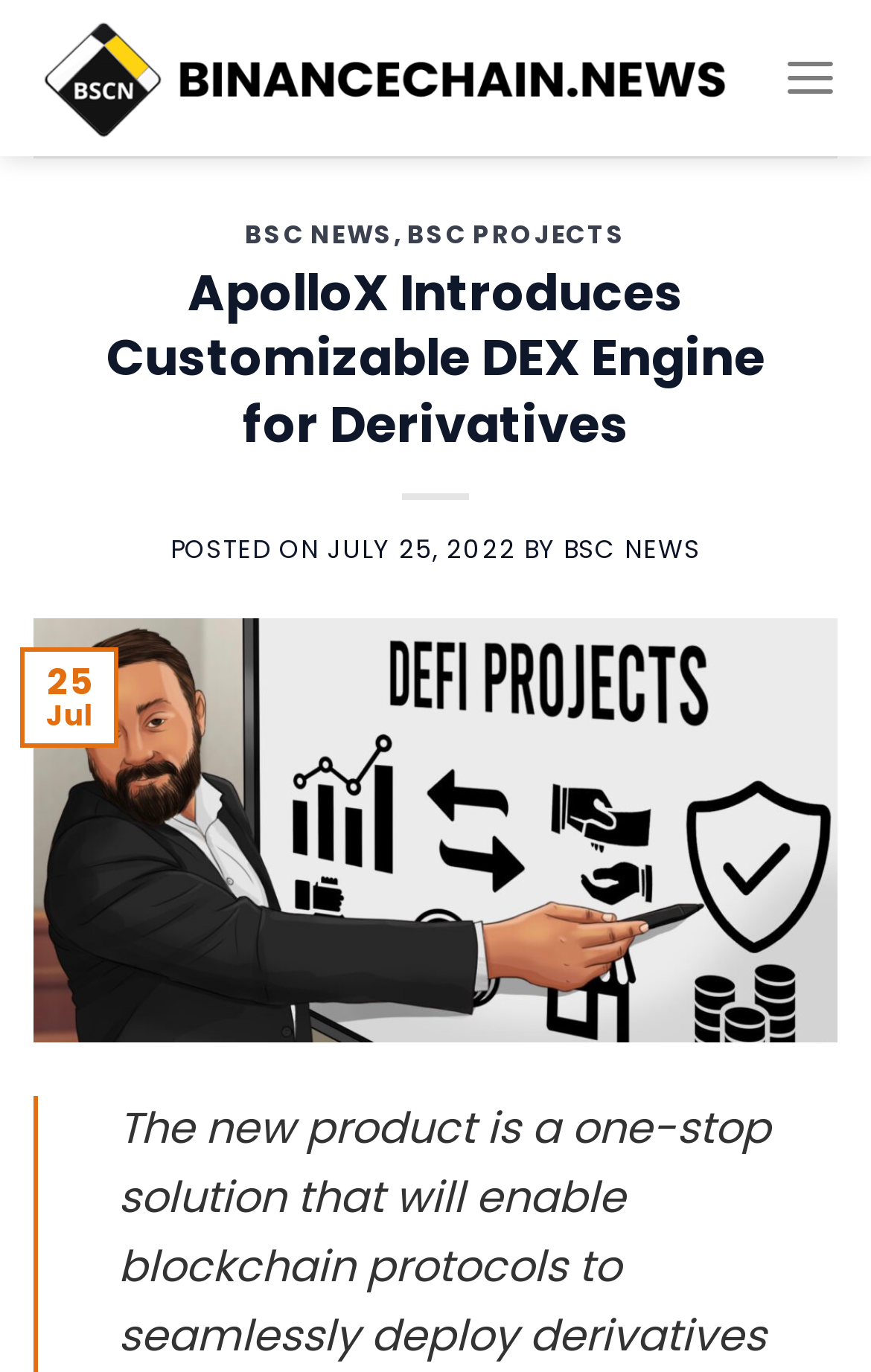Please provide a comprehensive response to the question based on the details in the image: What type of engine is introduced by ApolloX?

The type of engine introduced by ApolloX is a DEX Engine, which is a decentralized exchange engine, as mentioned in the heading 'ApolloX Introduces Customizable DEX Engine for Derivatives'.